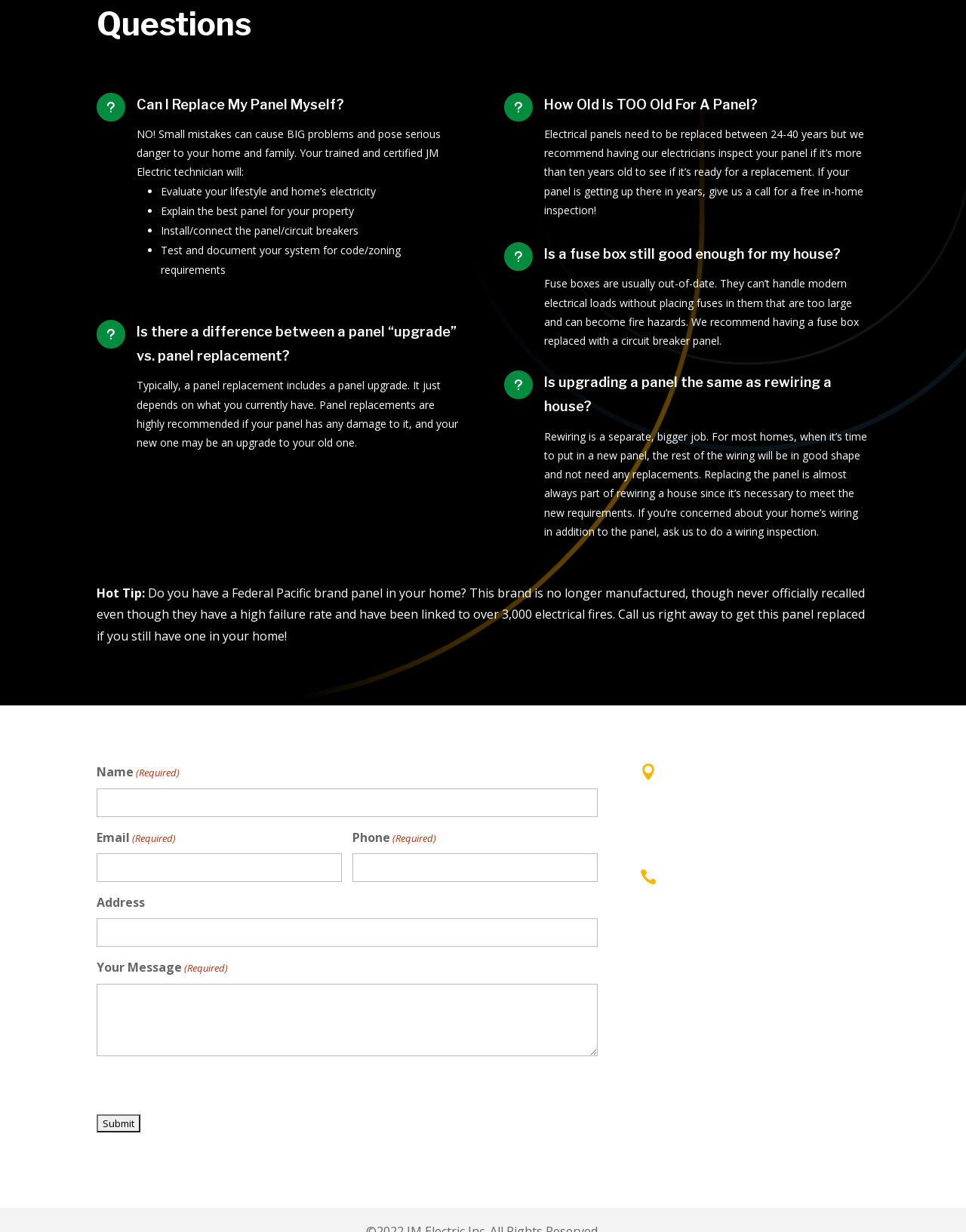Locate the bounding box coordinates of the clickable region to complete the following instruction: "Type your email."

[0.1, 0.693, 0.354, 0.716]